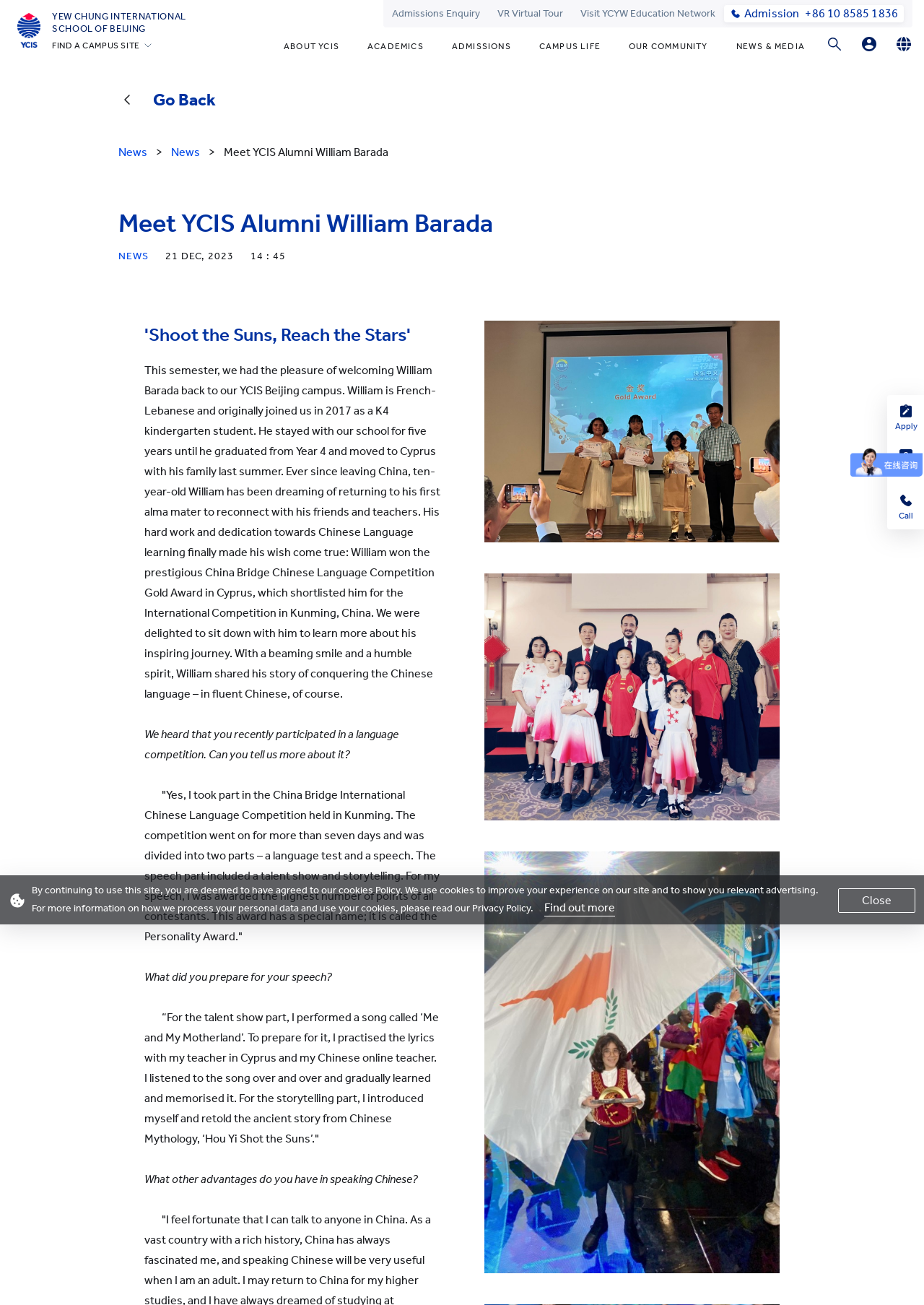Locate the UI element described by About YCIS and provide its bounding box coordinates. Use the format (top-left x, top-left y, bottom-right x, bottom-right y) with all values as floating point numbers between 0 and 1.

[0.307, 0.032, 0.367, 0.042]